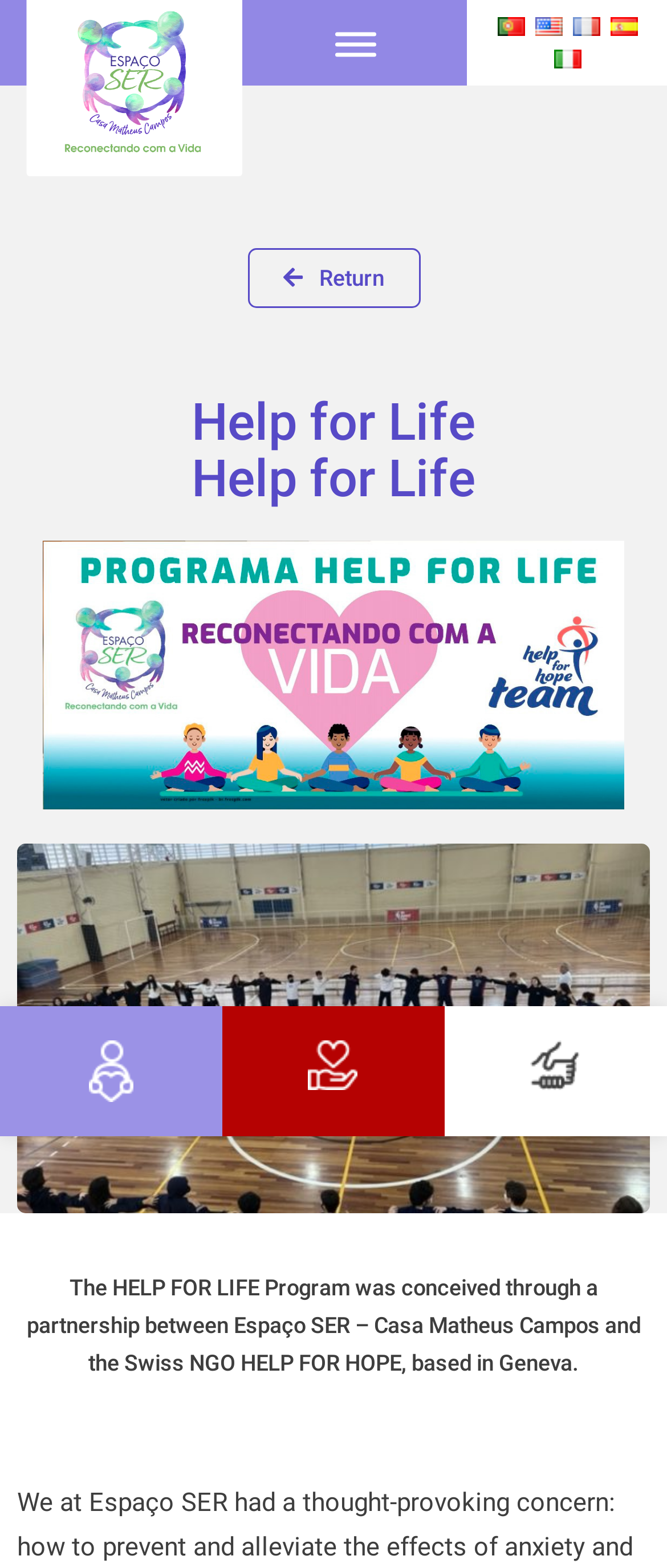By analyzing the image, answer the following question with a detailed response: How many language options are available?

There are 5 language options available, which are 'Português', 'English', 'Français', 'Español', and 'Italiano', each represented by a link element.